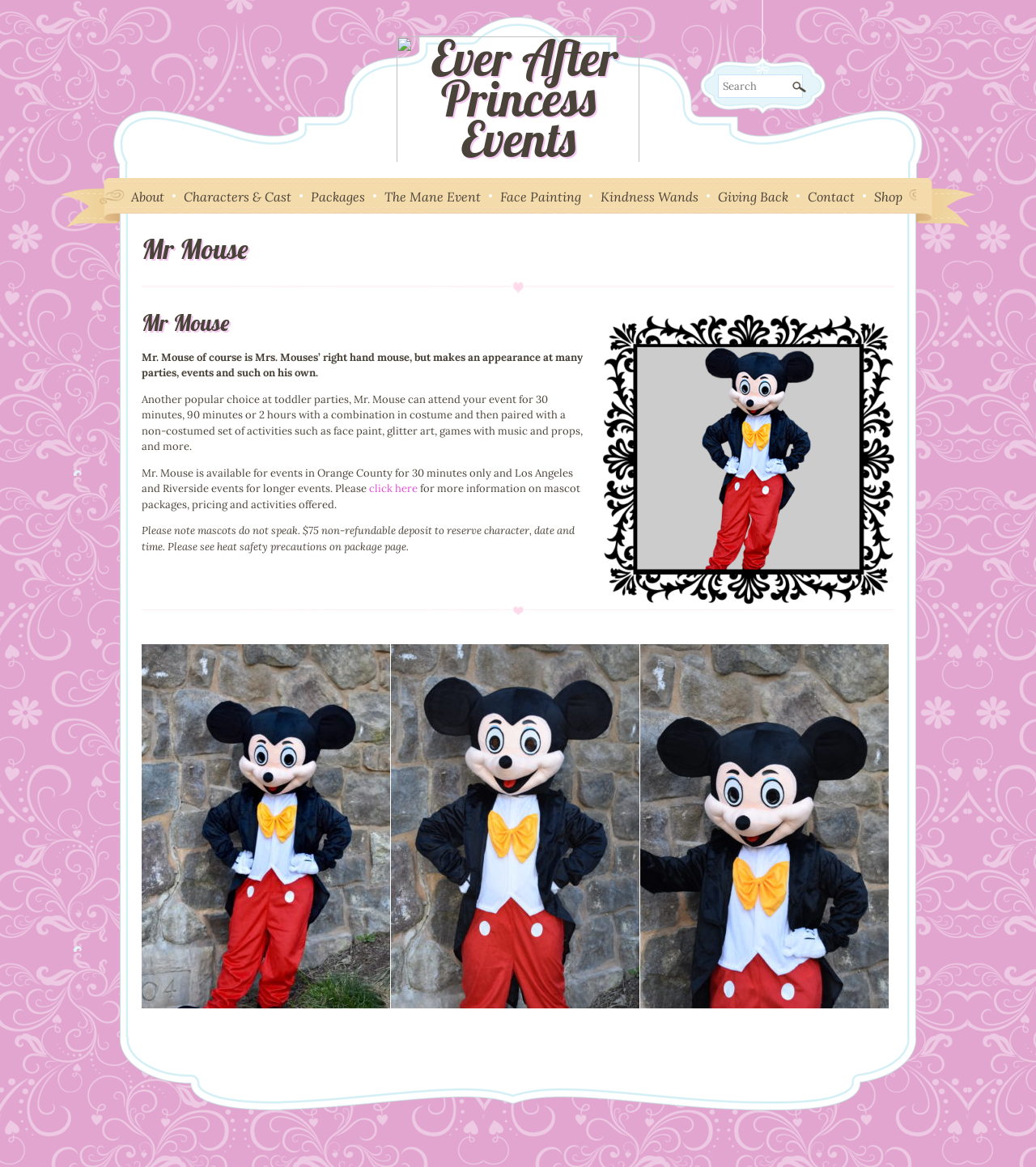Locate the bounding box coordinates of the element that should be clicked to execute the following instruction: "Click on the 'CARE' link".

None